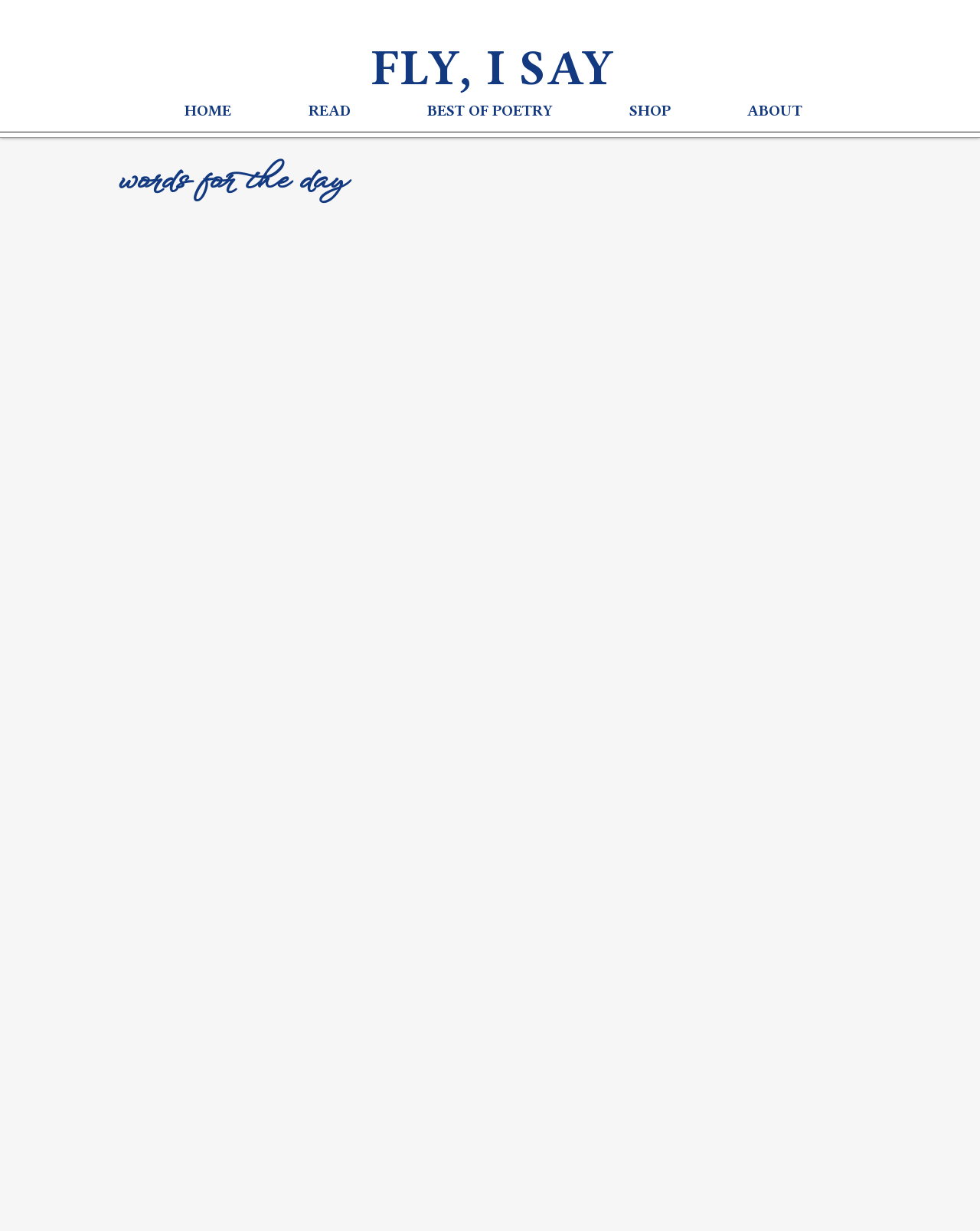Extract the heading text from the webpage.

words for the day